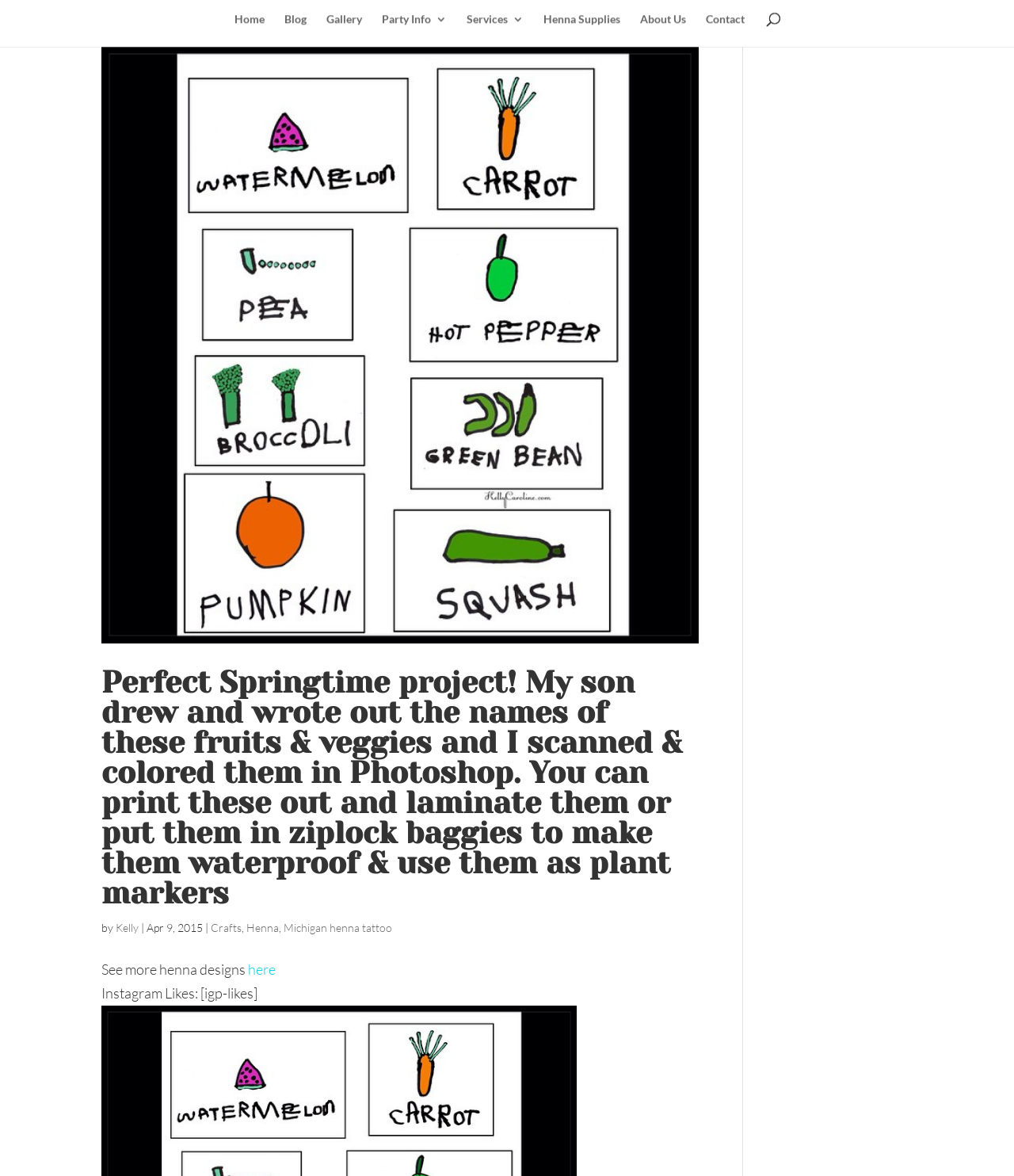Given the webpage screenshot and the description, determine the bounding box coordinates (top-left x, top-left y, bottom-right x, bottom-right y) that define the location of the UI element matching this description: here

[0.245, 0.816, 0.272, 0.831]